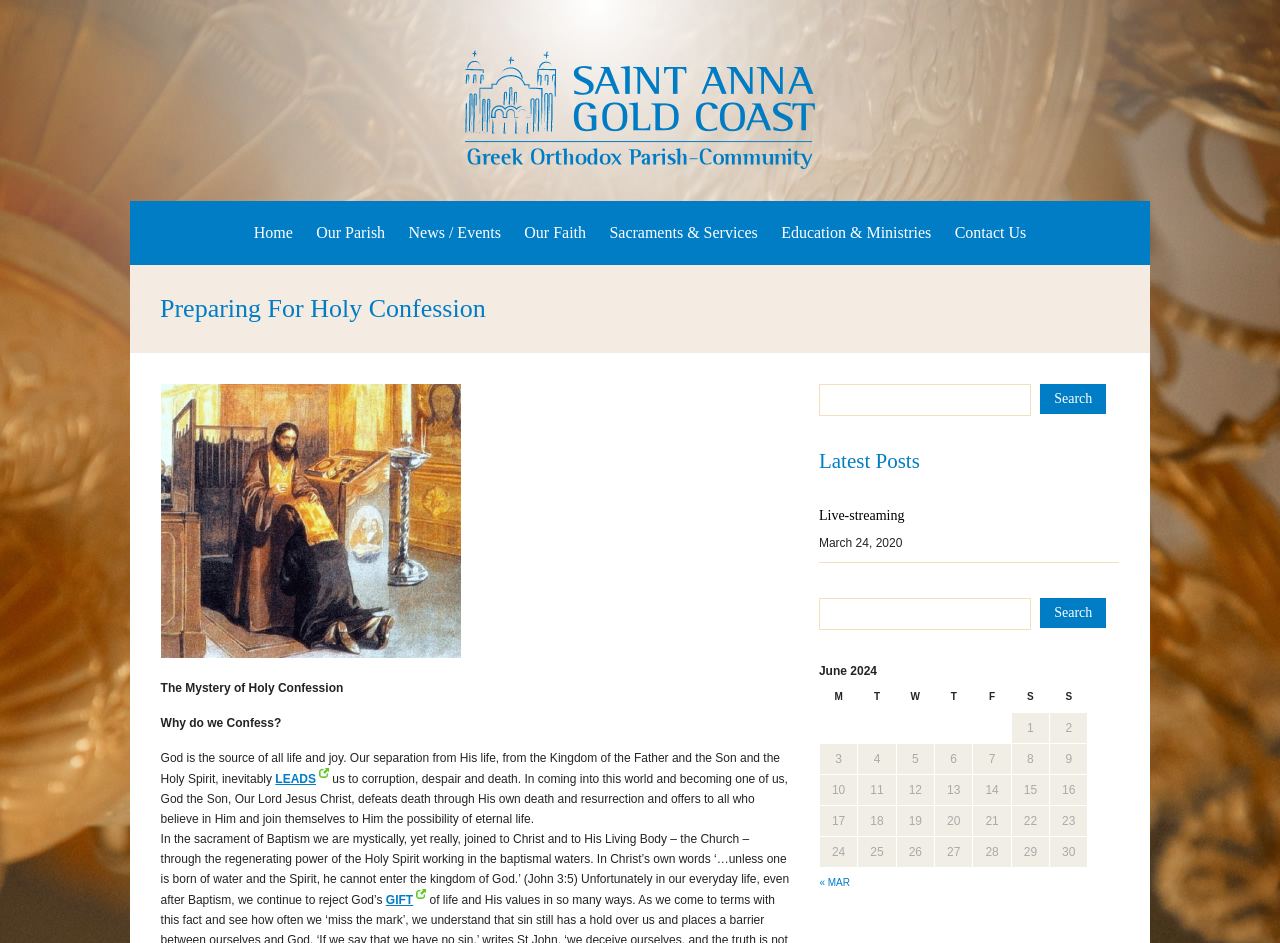Describe all significant elements and features of the webpage.

The webpage is about the Greek Orthodox Church of St Anna, with a focus on preparing for Holy Confession. At the top, there is a logo of the church, accompanied by a link to the church's homepage. Below this, there is a navigation menu with links to various sections of the website, including "Home", "Our Parish", "News / Events", "Our Faith", "Sacraments & Services", "Education & Ministries", and "Contact Us".

The main content of the page is divided into several sections. The first section has a heading "Preparing For Holy Confession" and features an image of a monk. Below this, there is a paragraph of text discussing the importance of Holy Confession, followed by a link to "LEADS" and another paragraph of text.

The next section has a heading "Latest Posts" and features a search bar with a button labeled "Search". Below this, there is a table with a calendar for June 2024, with each day of the month listed in a separate row. The table also has column headers for the days of the week (M, T, W, T, F, S, S).

Further down the page, there is a section with a heading "Live-streaming" and a link to "Live-streaming". Below this, there is a date "March 24, 2020" and another search bar with a button labeled "Search".

Throughout the page, there are several links and buttons, including a link to "GIFT" and a link to "monkimage.php" with an accompanying image. The overall layout of the page is organized and easy to navigate, with clear headings and concise text.